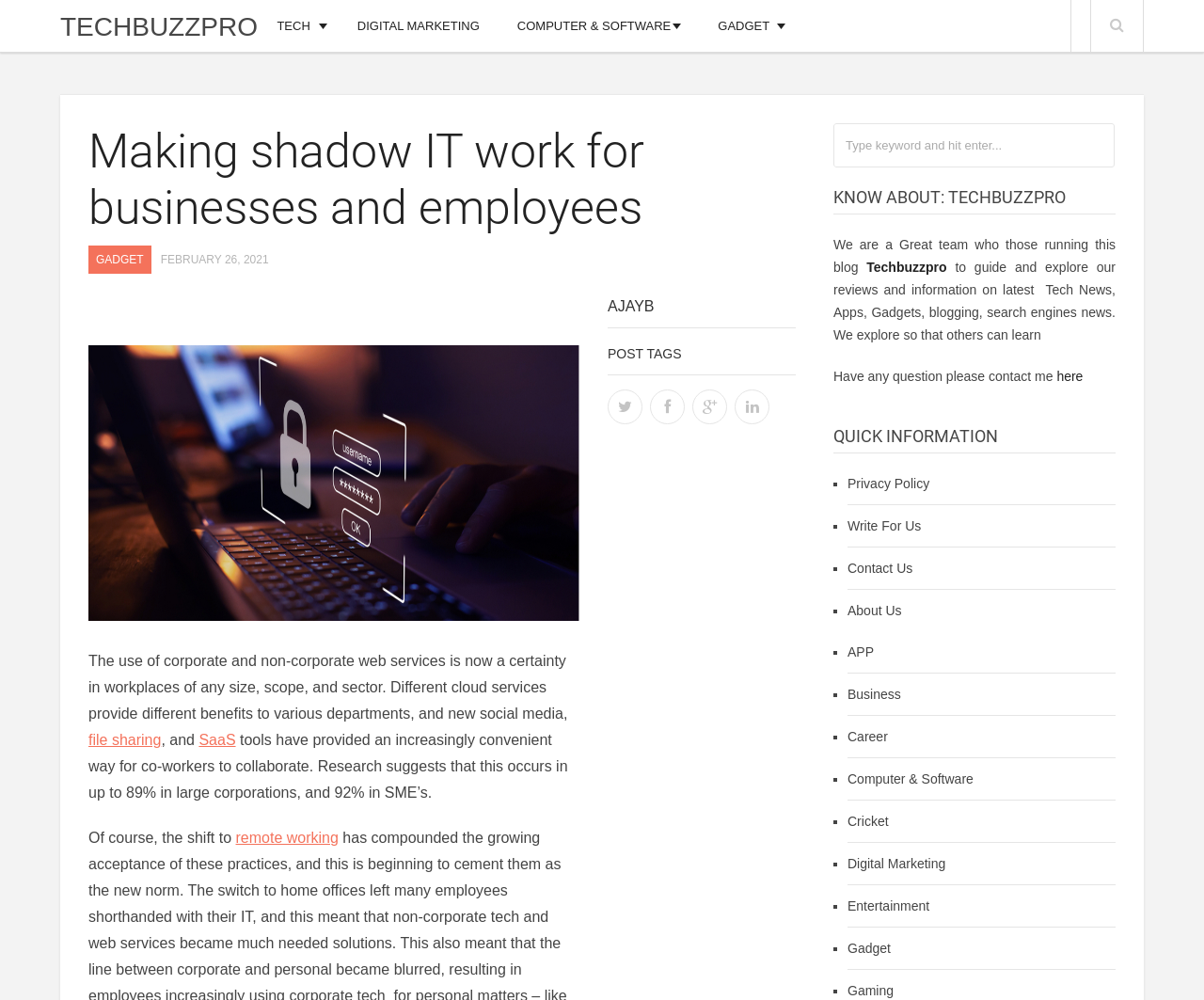Locate the bounding box coordinates of the area you need to click to fulfill this instruction: 'Contact the author'. The coordinates must be in the form of four float numbers ranging from 0 to 1: [left, top, right, bottom].

[0.878, 0.369, 0.9, 0.384]